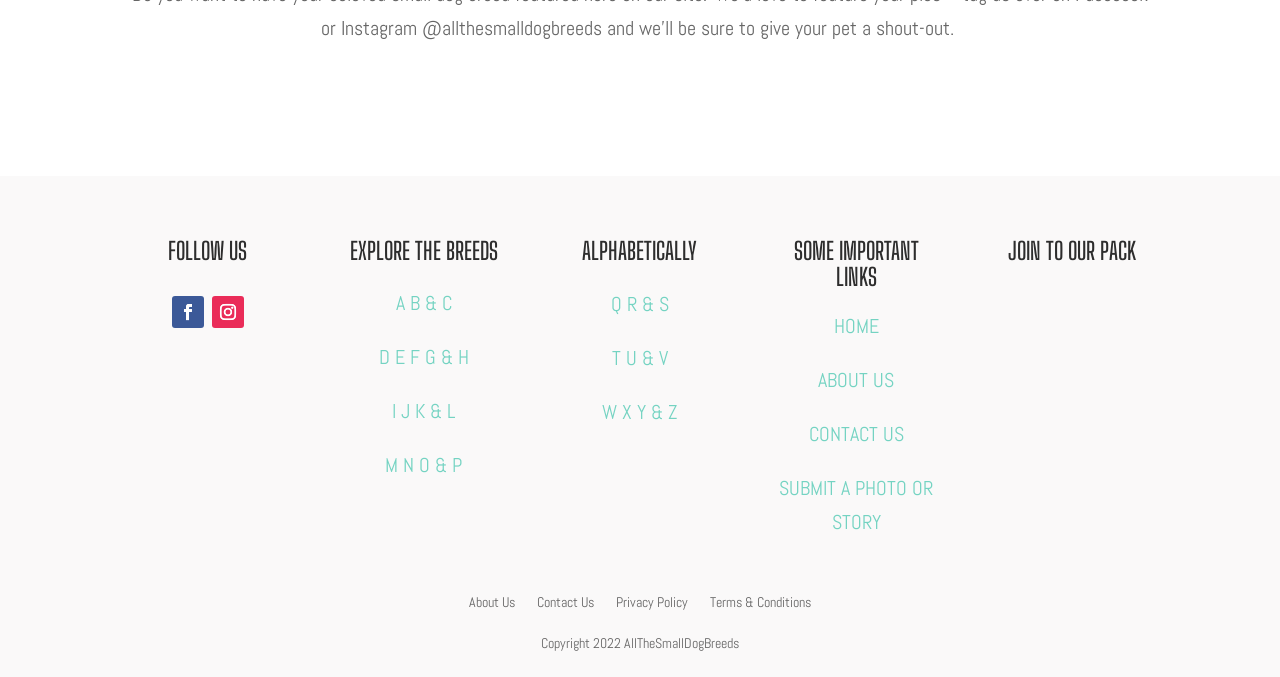From the given element description: "Terms & Conditions", find the bounding box for the UI element. Provide the coordinates as four float numbers between 0 and 1, in the order [left, top, right, bottom].

[0.555, 0.879, 0.634, 0.912]